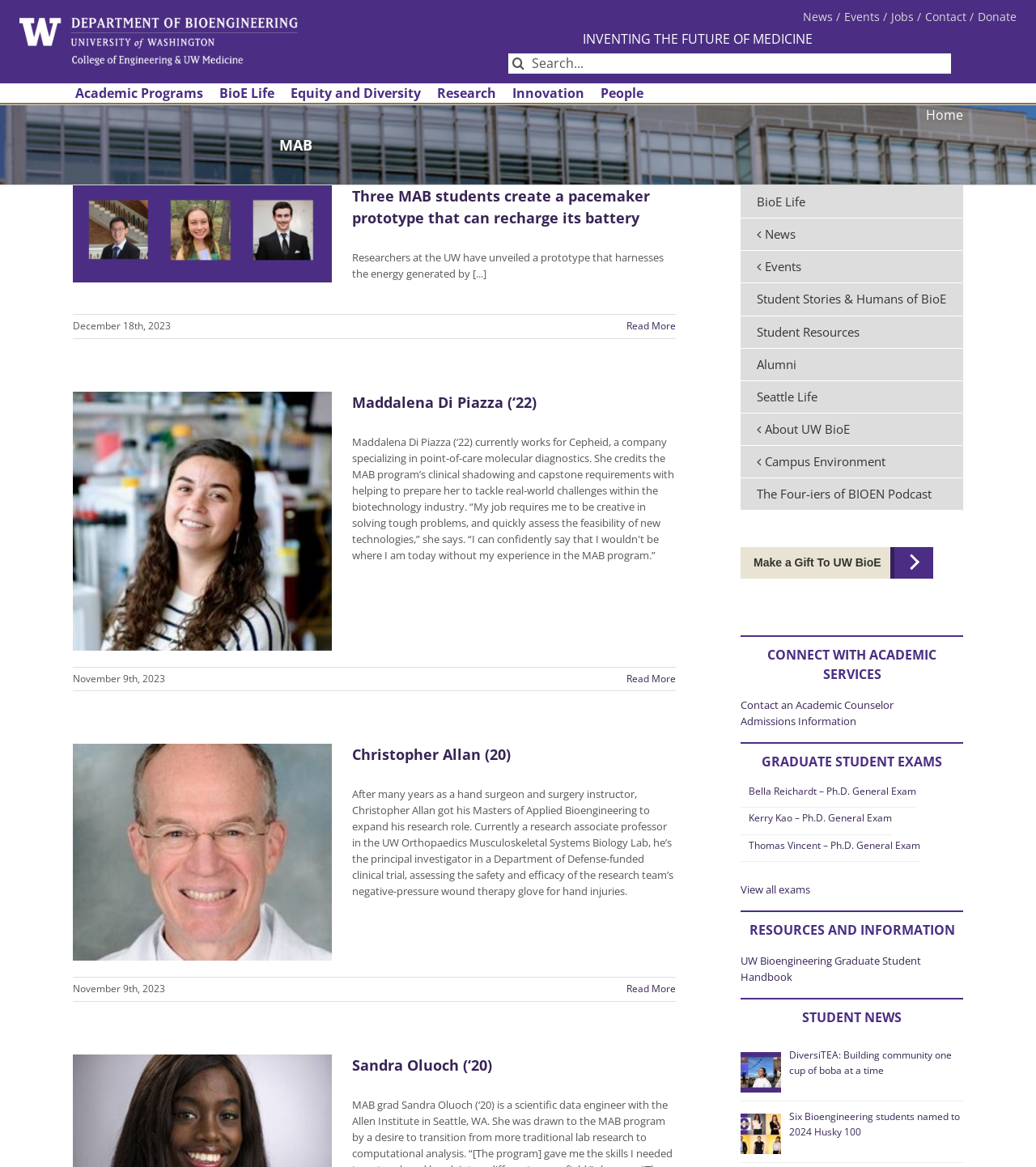Answer the following inquiry with a single word or phrase:
What is the name of the department?

UW Bioengineering